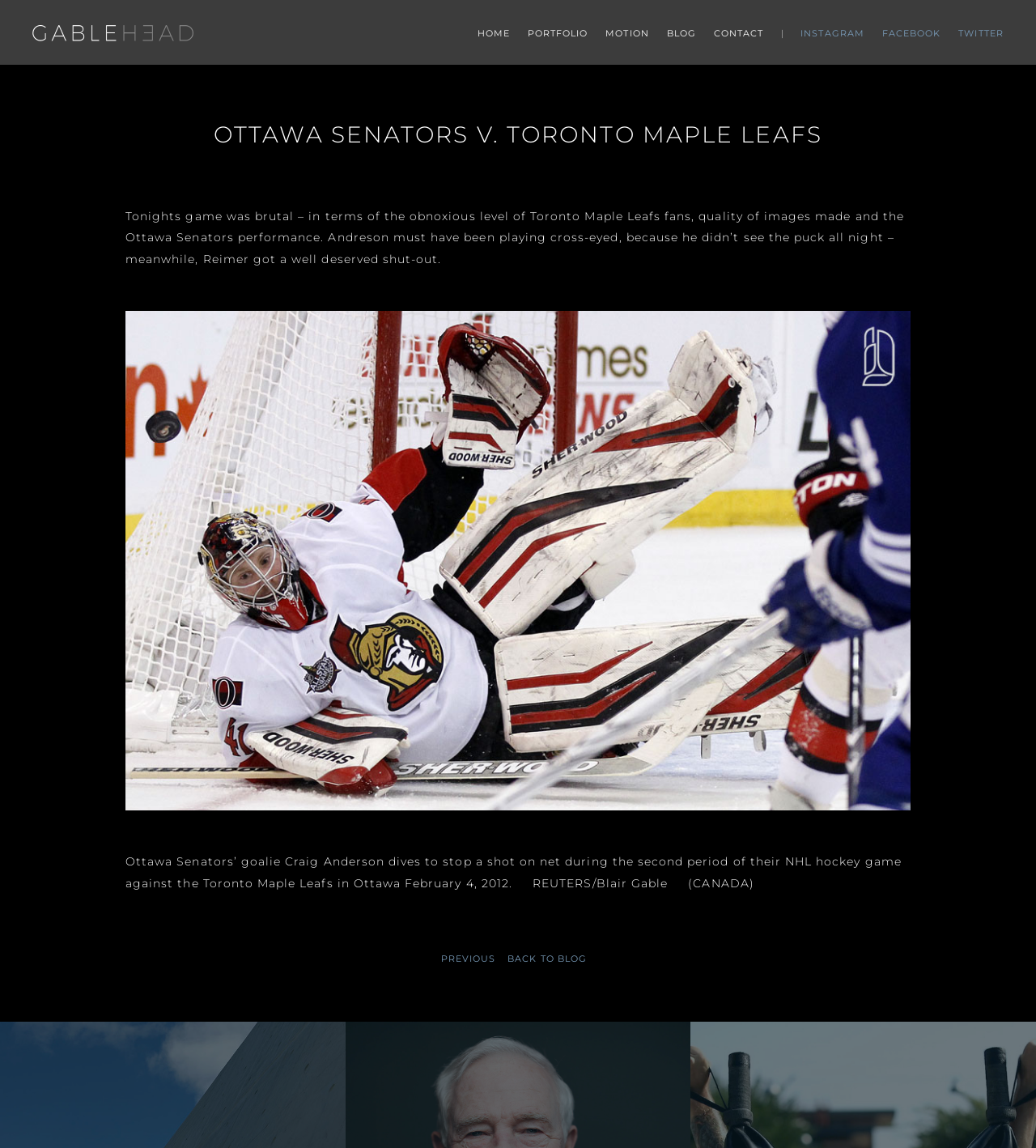Extract the primary heading text from the webpage.

OTTAWA SENATORS V. TORONTO MAPLE LEAFS